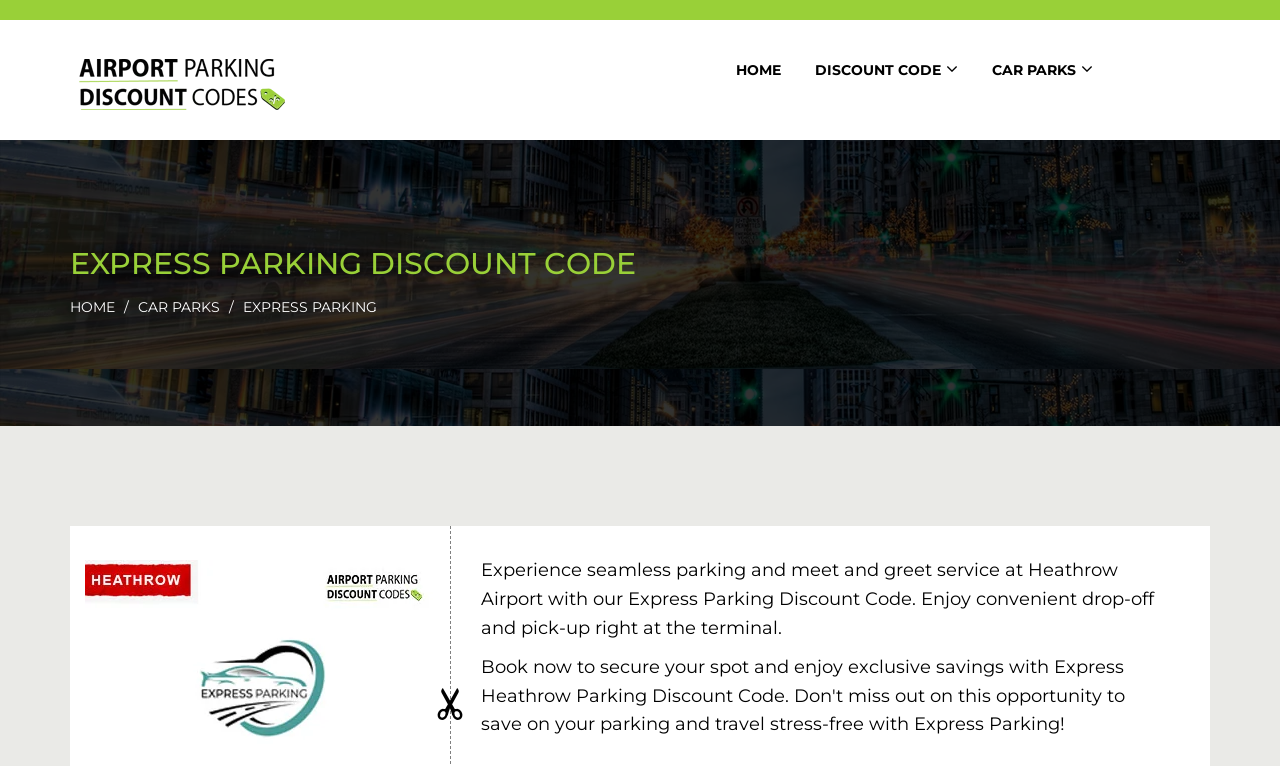Please determine the bounding box of the UI element that matches this description: Heathrow Parking Discount Code. The coordinates should be given as (top-left x, top-left y, bottom-right x, bottom-right y), with all values between 0 and 1.

[0.376, 0.894, 0.613, 0.922]